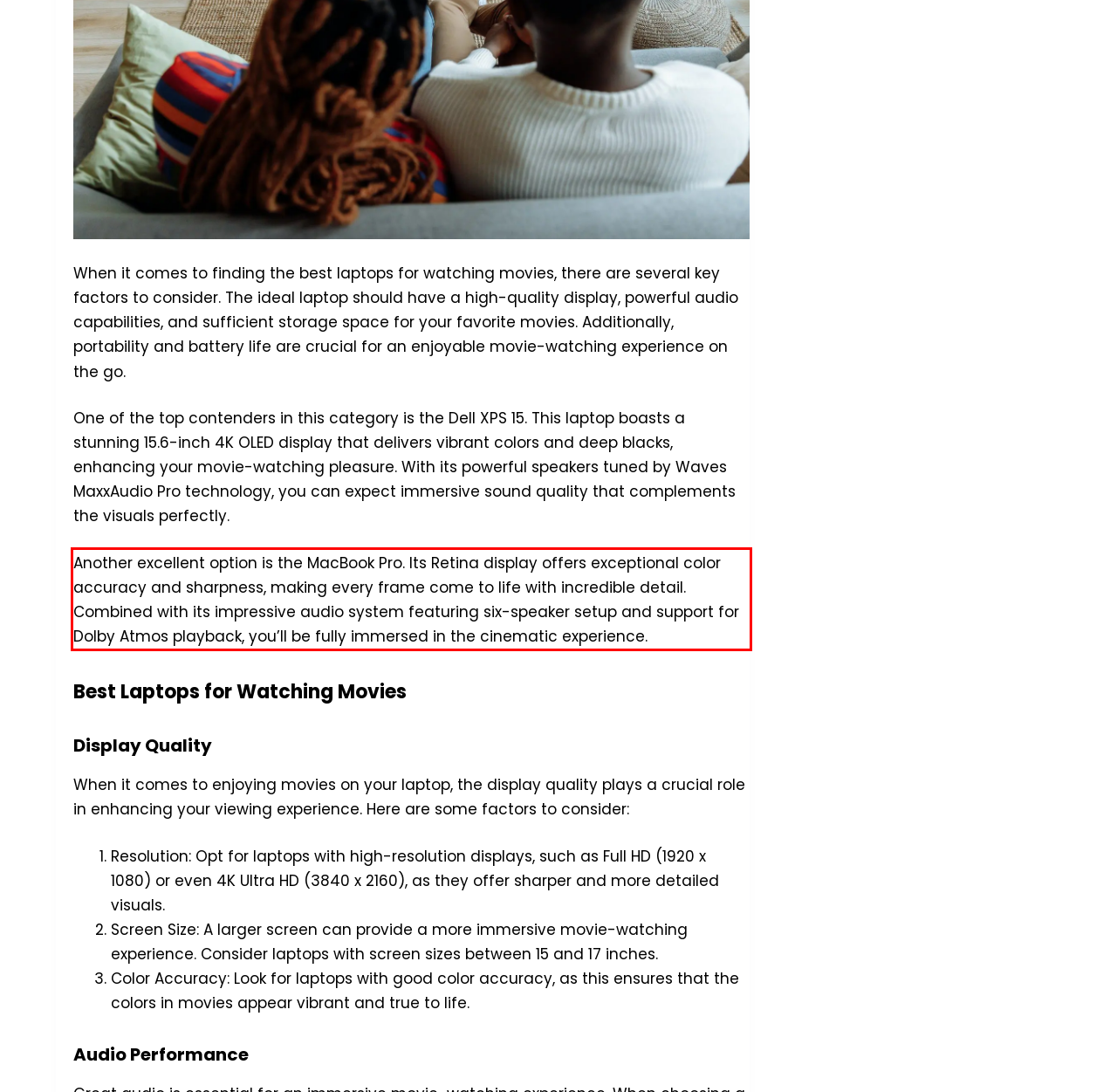Using the provided webpage screenshot, identify and read the text within the red rectangle bounding box.

Another excellent option is the MacBook Pro. Its Retina display offers exceptional color accuracy and sharpness, making every frame come to life with incredible detail. Combined with its impressive audio system featuring six-speaker setup and support for Dolby Atmos playback, you’ll be fully immersed in the cinematic experience.